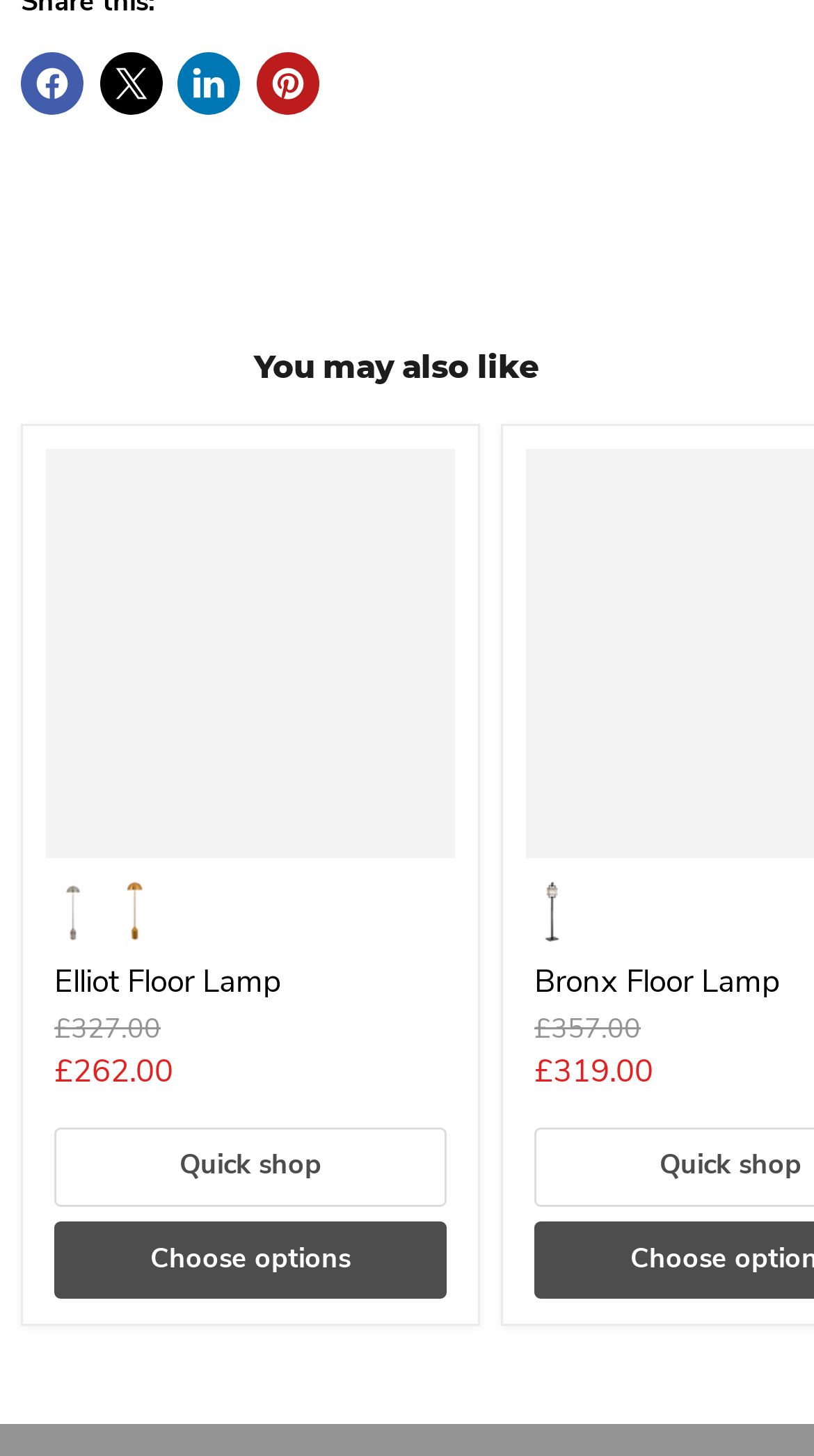Please determine the bounding box coordinates for the element that should be clicked to follow these instructions: "Choose options for Elliot Floor Lamp".

[0.067, 0.605, 0.549, 0.655]